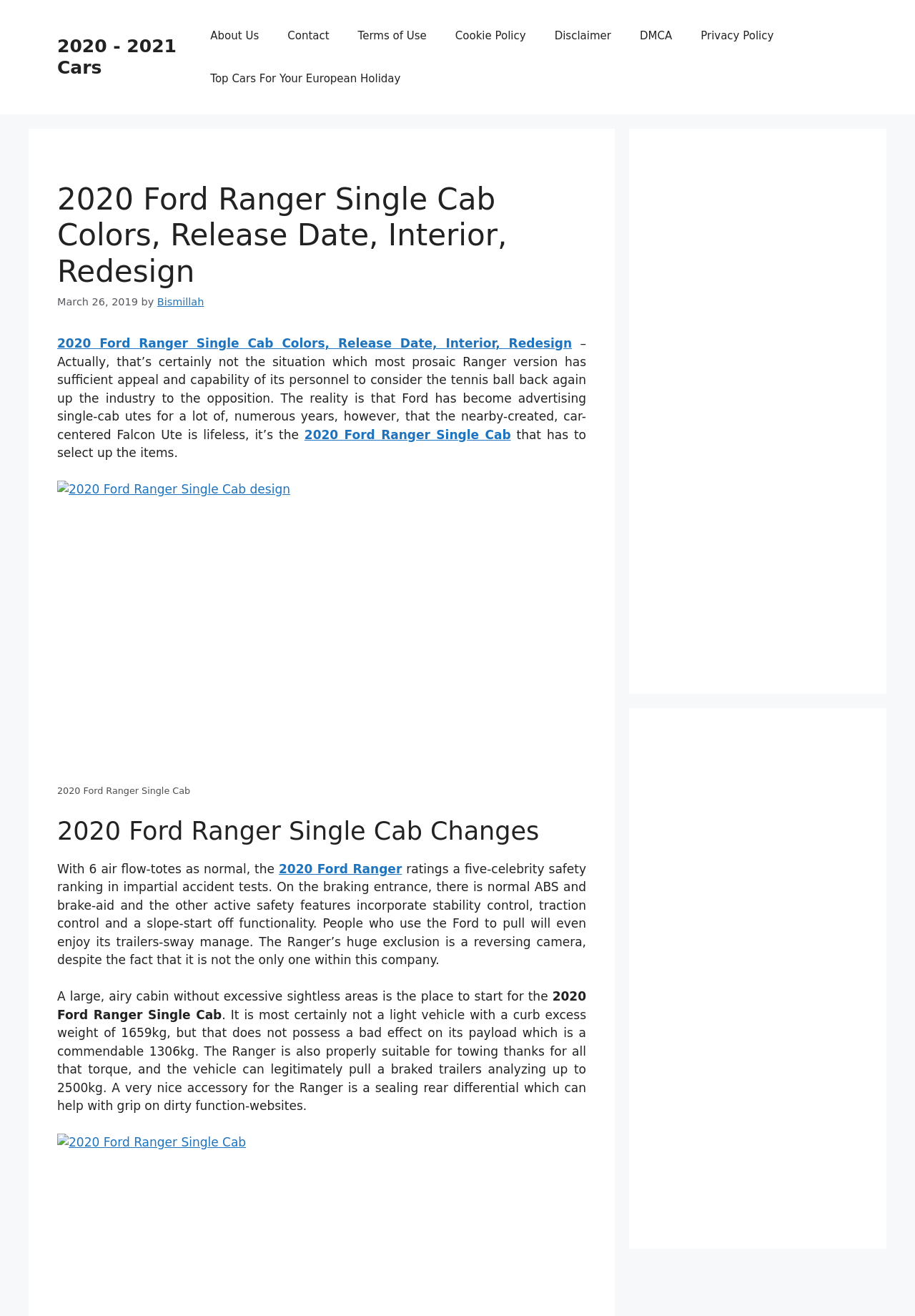Please find the bounding box for the UI element described by: "Bismillah".

[0.172, 0.225, 0.223, 0.234]